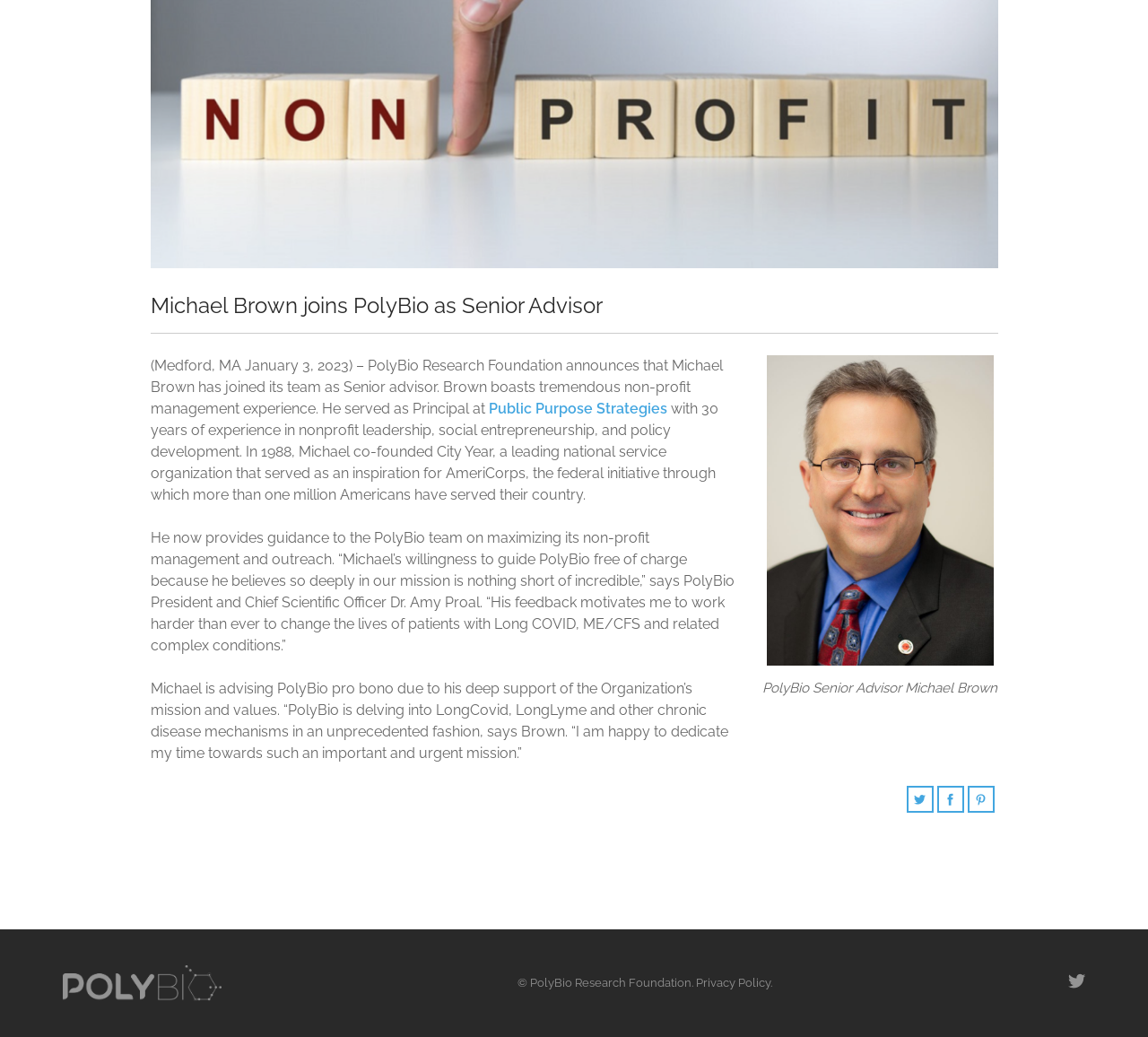Highlight the bounding box of the UI element that corresponds to this description: "alt="PolyBio Research Foundation"".

[0.055, 0.939, 0.193, 0.955]